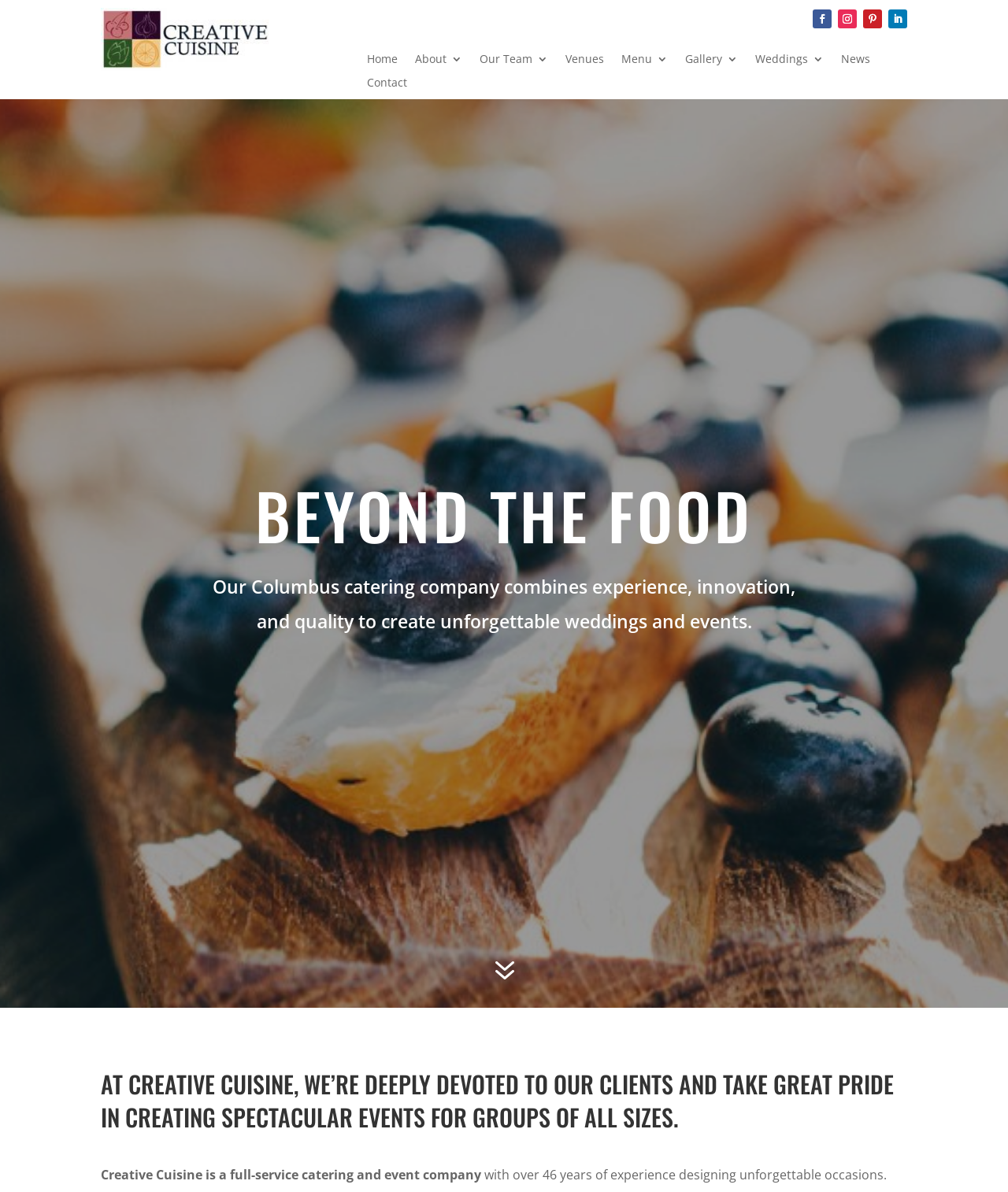Analyze the image and give a detailed response to the question:
What type of company is Creative Cuisine?

Based on the webpage content, specifically the StaticText element 'Creative Cuisine is a full-service catering and event company', it can be inferred that Creative Cuisine is a catering company.